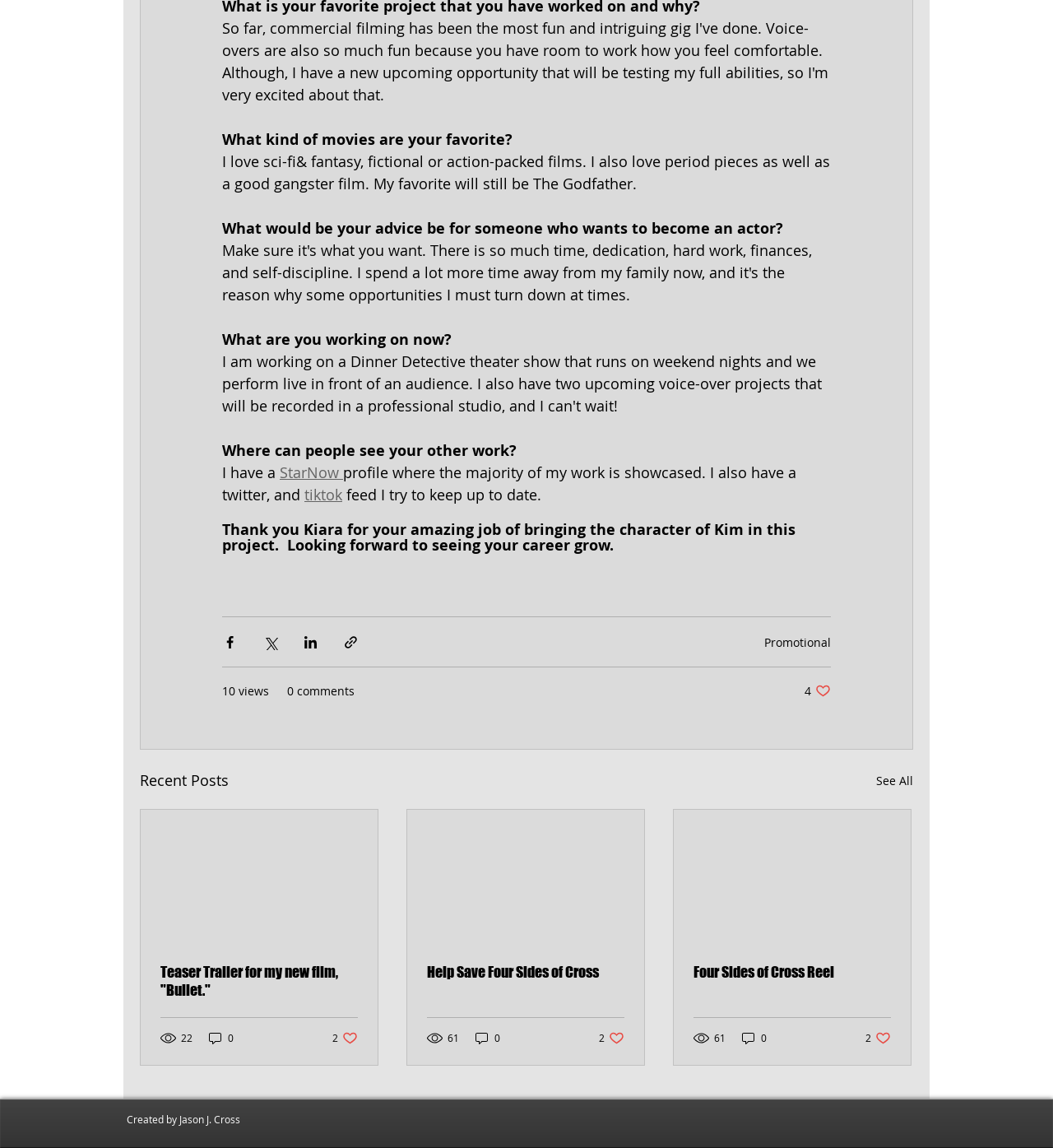Review the image closely and give a comprehensive answer to the question: How many social media links are there in the social bar?

I counted the number of links in the social bar at the bottom of the webpage, and there are 7 links to different social media platforms.